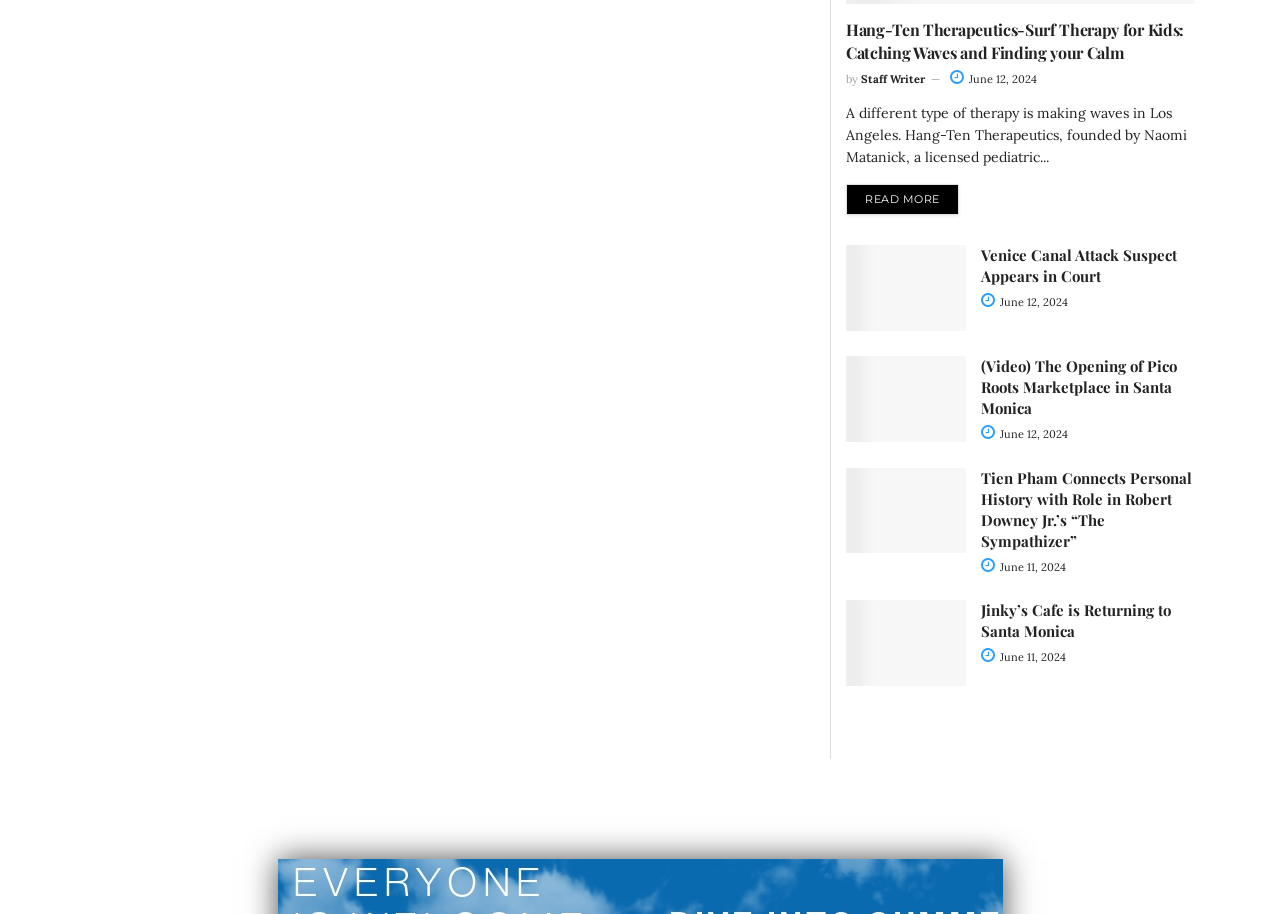Please pinpoint the bounding box coordinates for the region I should click to adhere to this instruction: "Learn more about Jinky’s Cafe returning to Santa Monica".

[0.661, 0.657, 0.755, 0.75]